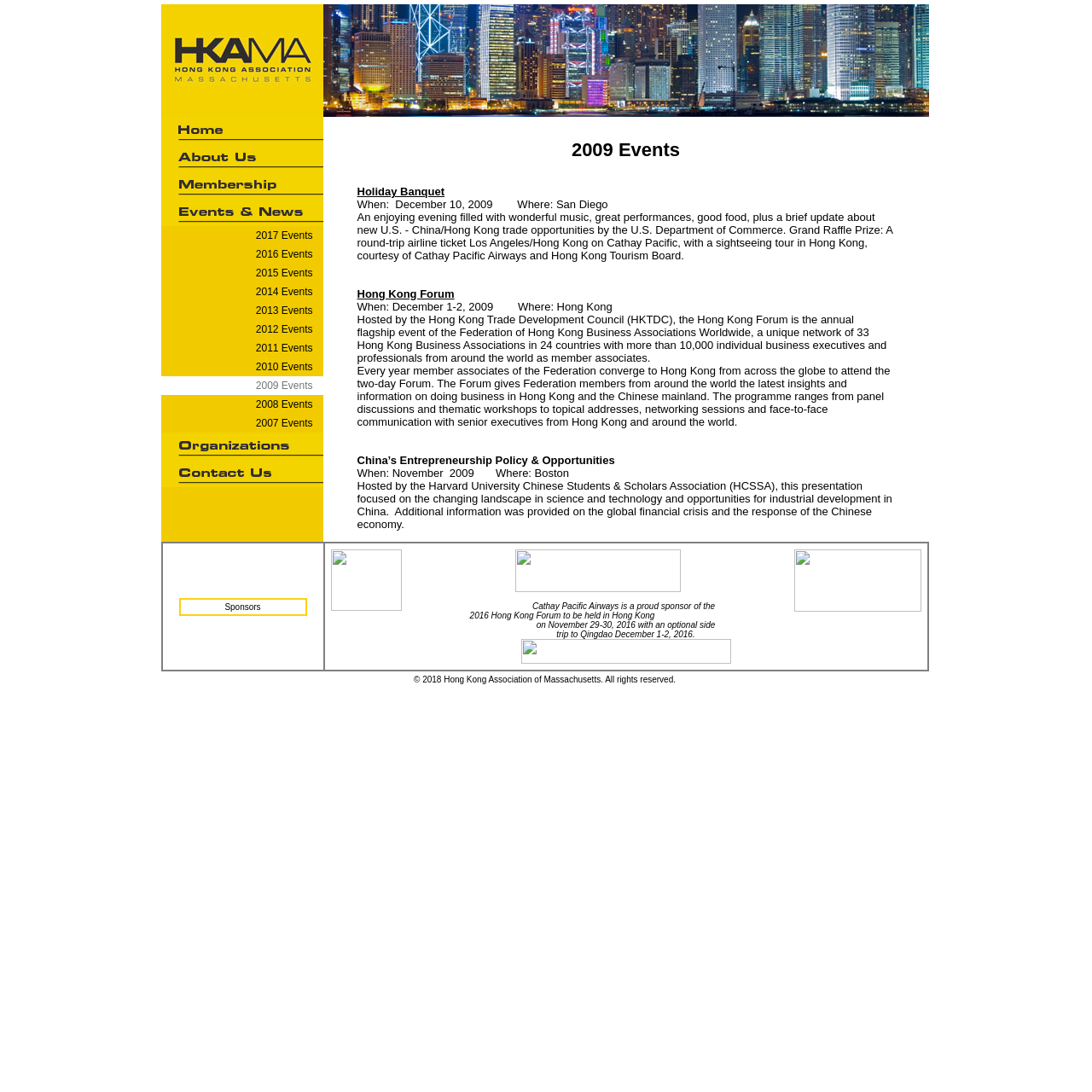Please mark the clickable region by giving the bounding box coordinates needed to complete this instruction: "Go to Hong Kong Forum".

[0.327, 0.263, 0.416, 0.275]